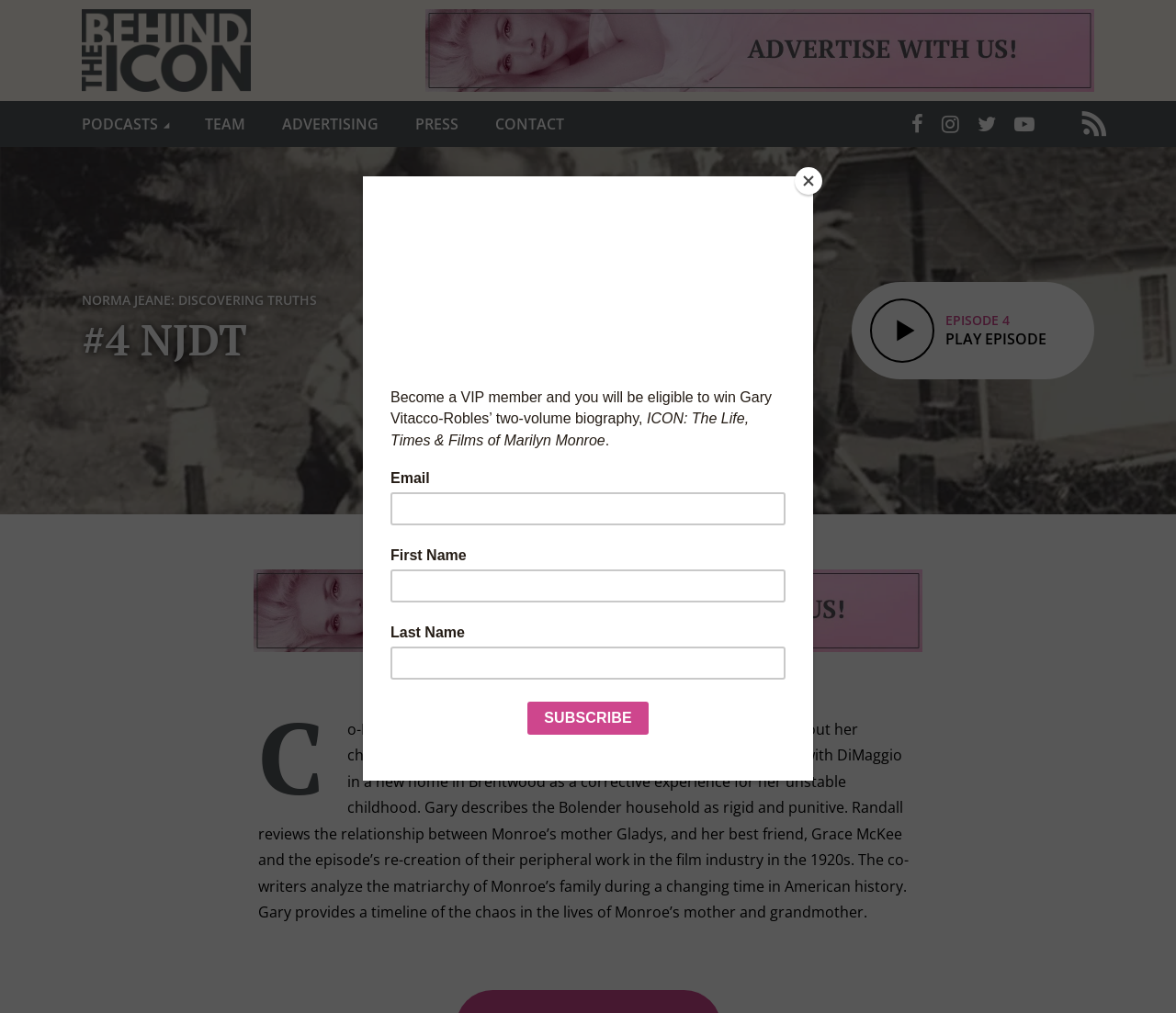How many social media links are there?
Craft a detailed and extensive response to the question.

I looked at the bottom-right corner of the webpage and found five links with icons, which are commonly used to represent social media platforms. These links are '', '', '', '', and ''. Therefore, I counted five social media links.